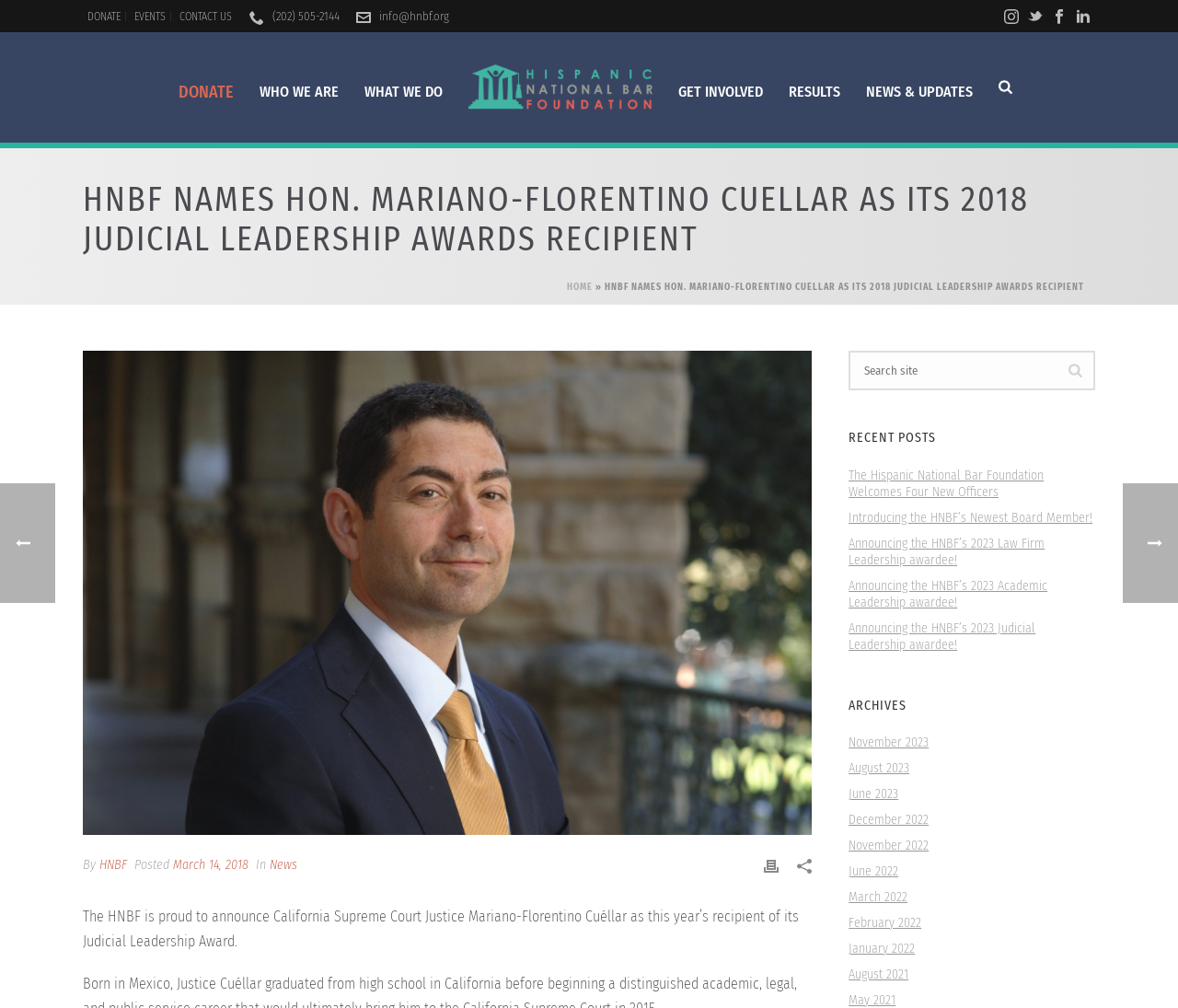Answer with a single word or phrase: 
How many recent posts are listed on the webpage?

5